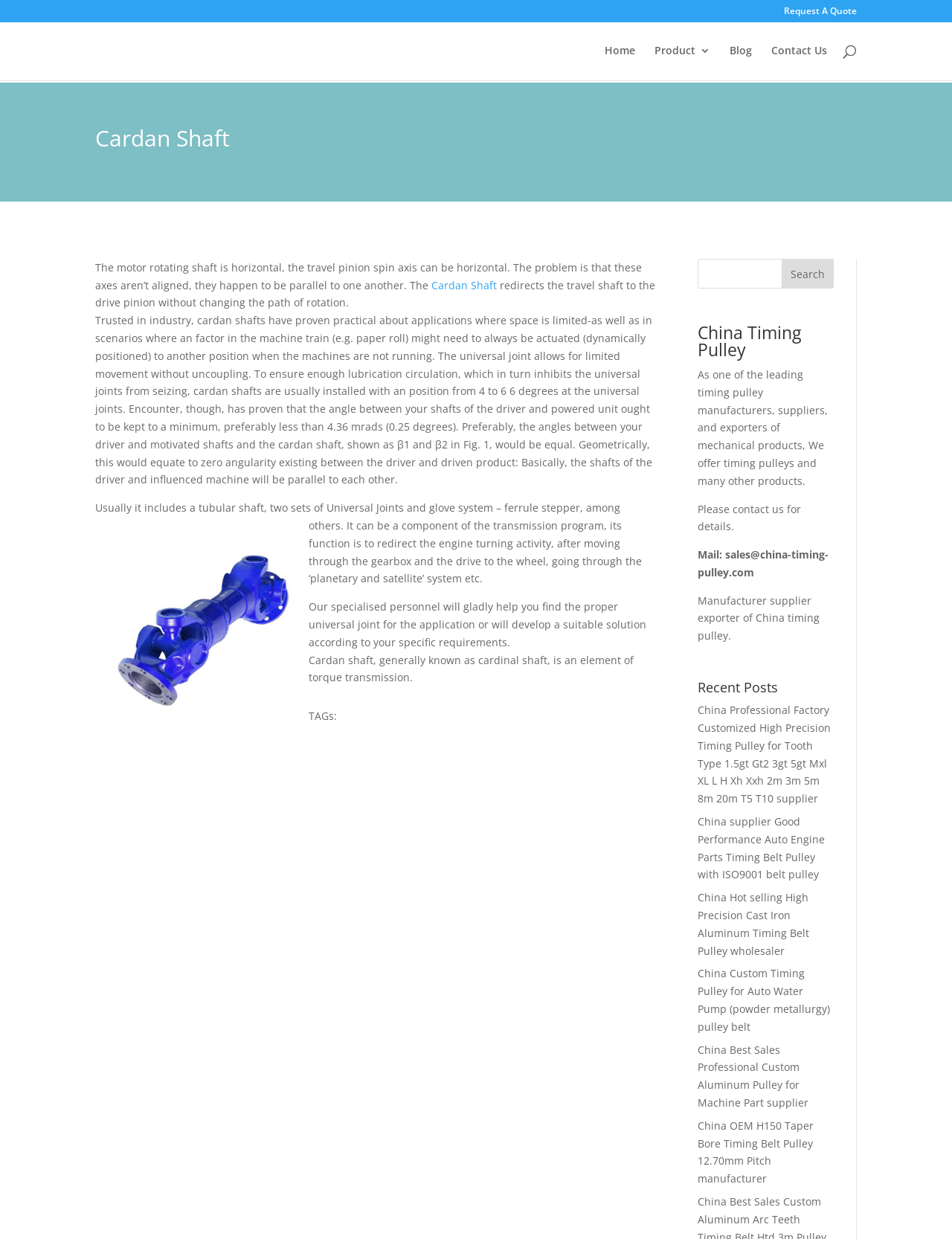Determine the bounding box coordinates for the HTML element described here: "Home".

[0.635, 0.038, 0.667, 0.066]